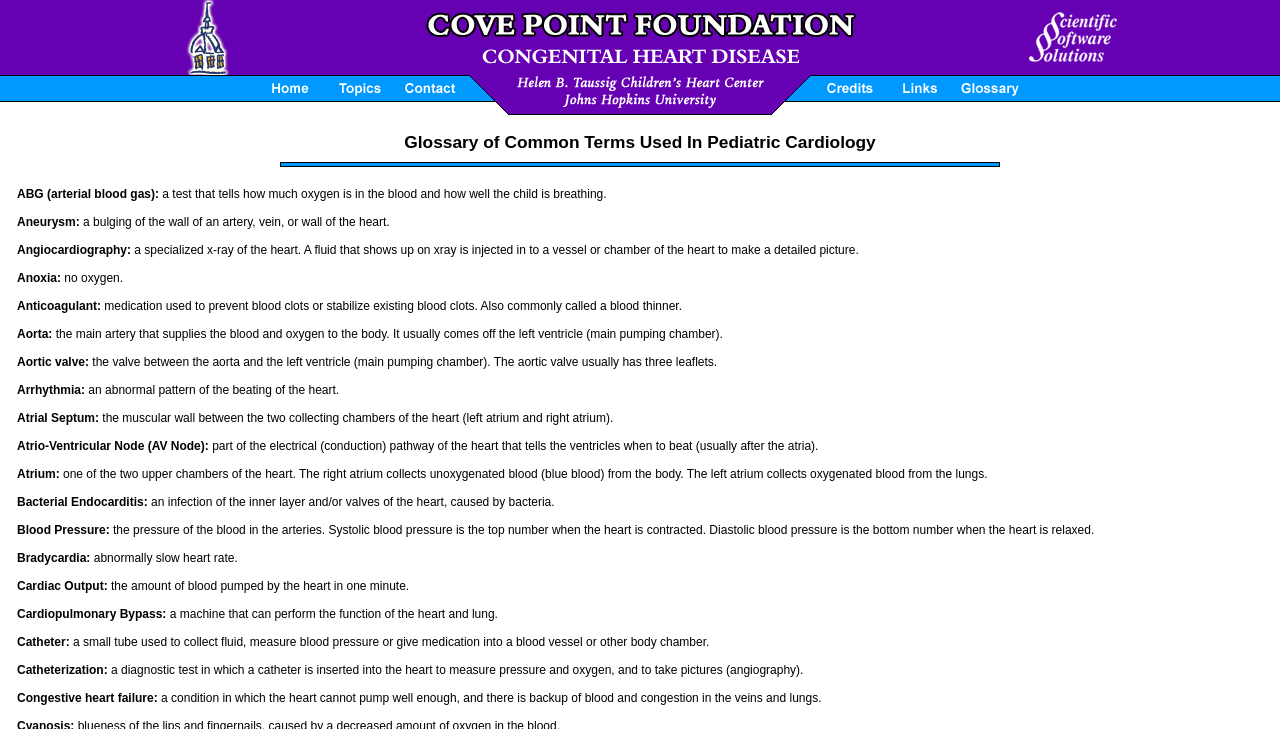Answer the question with a brief word or phrase:
What is Angiocardiography?

a specialized x-ray of the heart